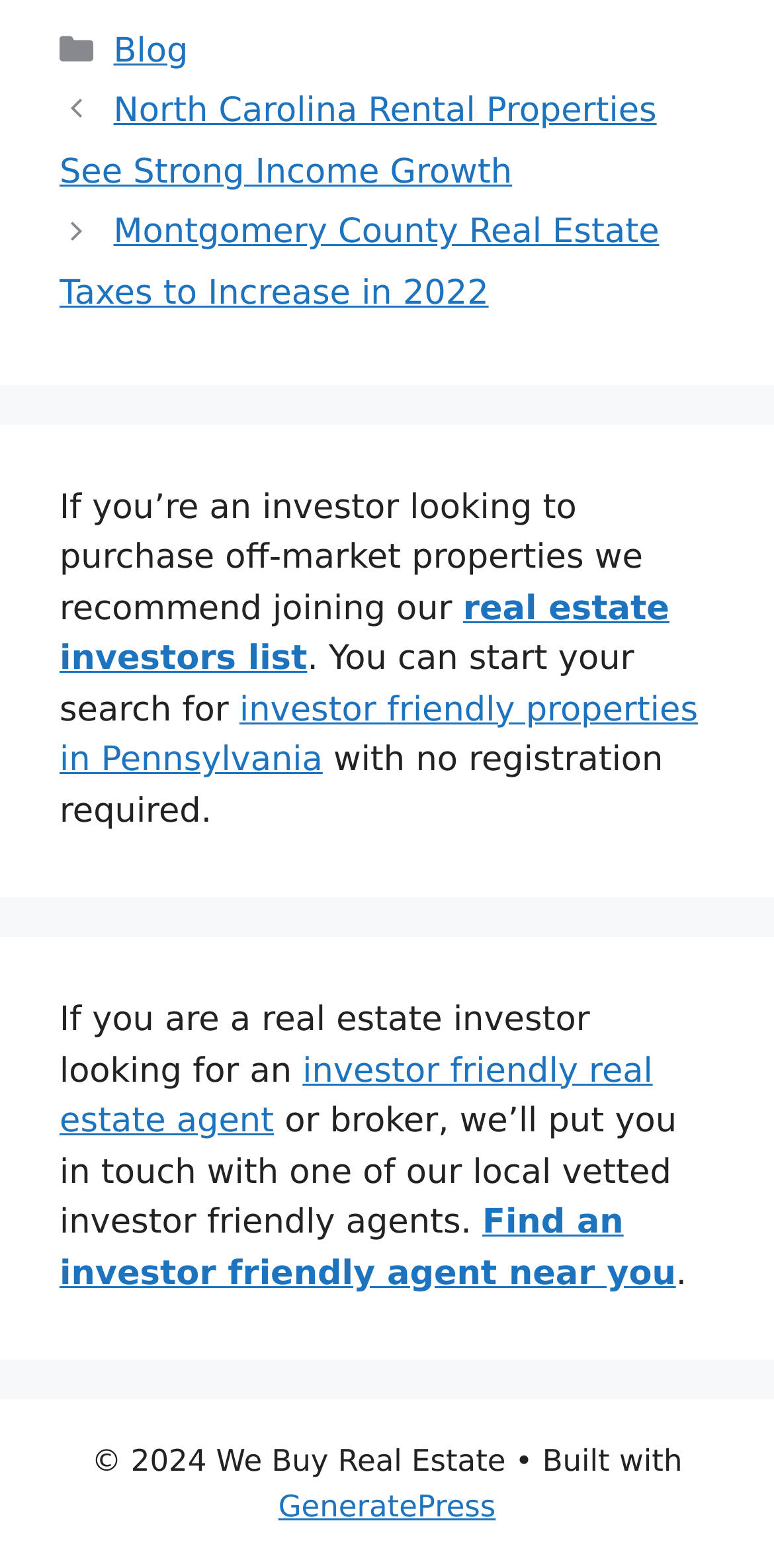Please identify the bounding box coordinates of the area that needs to be clicked to fulfill the following instruction: "View 'North Carolina Rental Properties See Strong Income Growth'."

[0.077, 0.059, 0.848, 0.123]